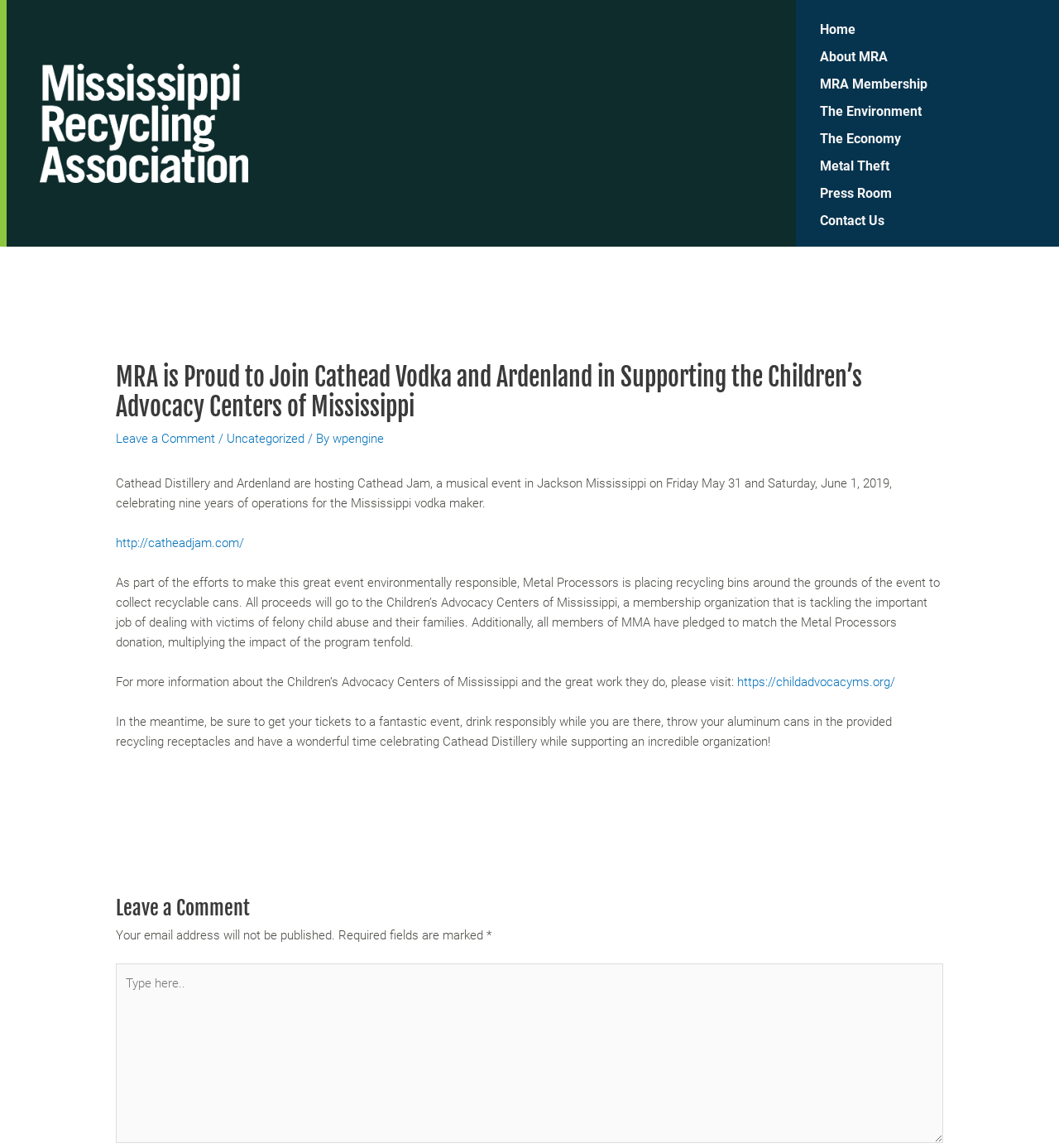Pinpoint the bounding box coordinates of the element you need to click to execute the following instruction: "Visit the Children’s Advocacy Centers of Mississippi website". The bounding box should be represented by four float numbers between 0 and 1, in the format [left, top, right, bottom].

[0.696, 0.587, 0.845, 0.6]